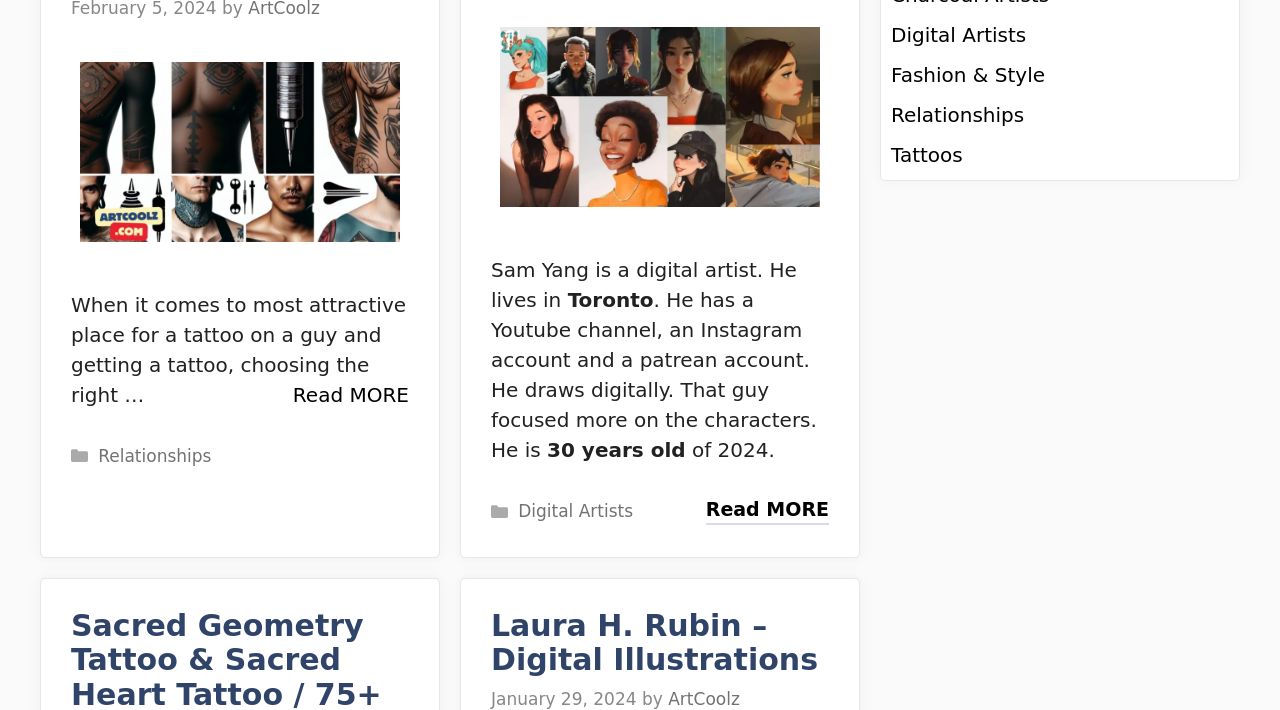Given the description Read MORE, predict the bounding box coordinates of the UI element. Ensure the coordinates are in the format (top-left x, top-left y, bottom-right x, bottom-right y) and all values are between 0 and 1.

[0.551, 0.698, 0.648, 0.742]